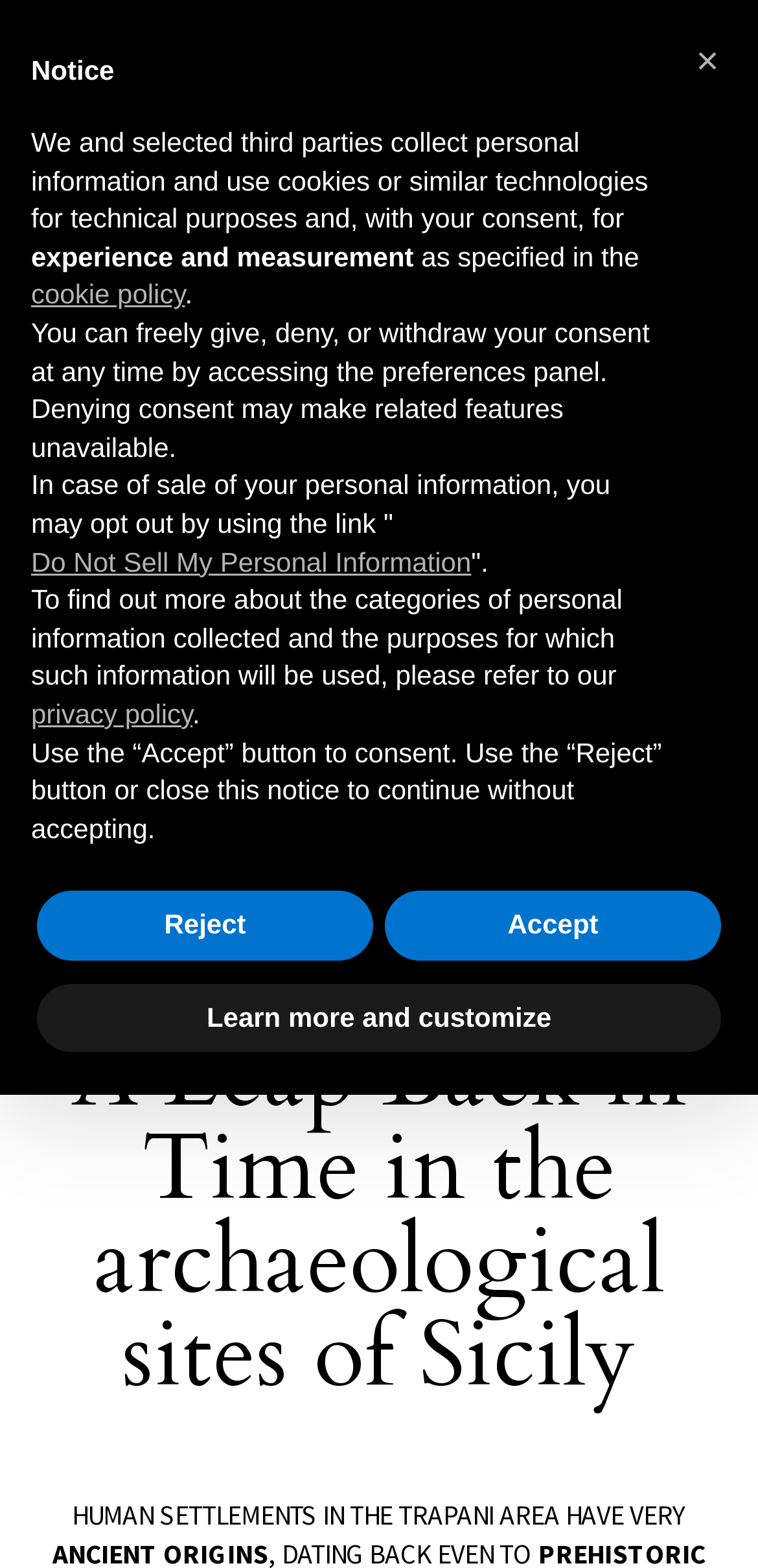Observe the image and answer the following question in detail: What is the theme of the image at the top of the webpage?

The theme of the image at the top of the webpage is 'Archaeological sites of Sicily' which is obtained from the image element with the description 'A Leap Back in Time in the archaeological sites of Sicily'.